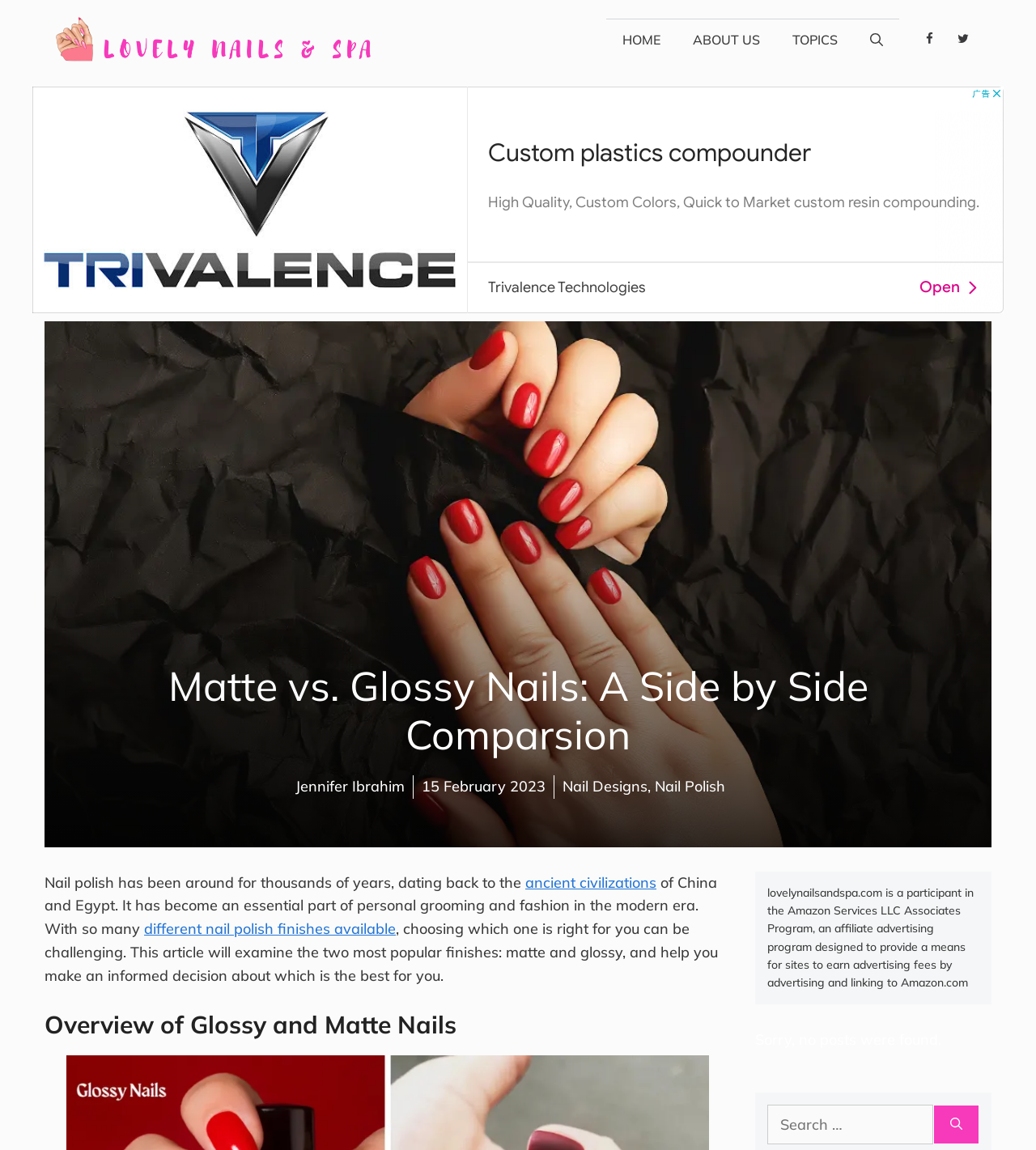Provide a brief response to the question below using a single word or phrase: 
When was the article published?

15 February 2023